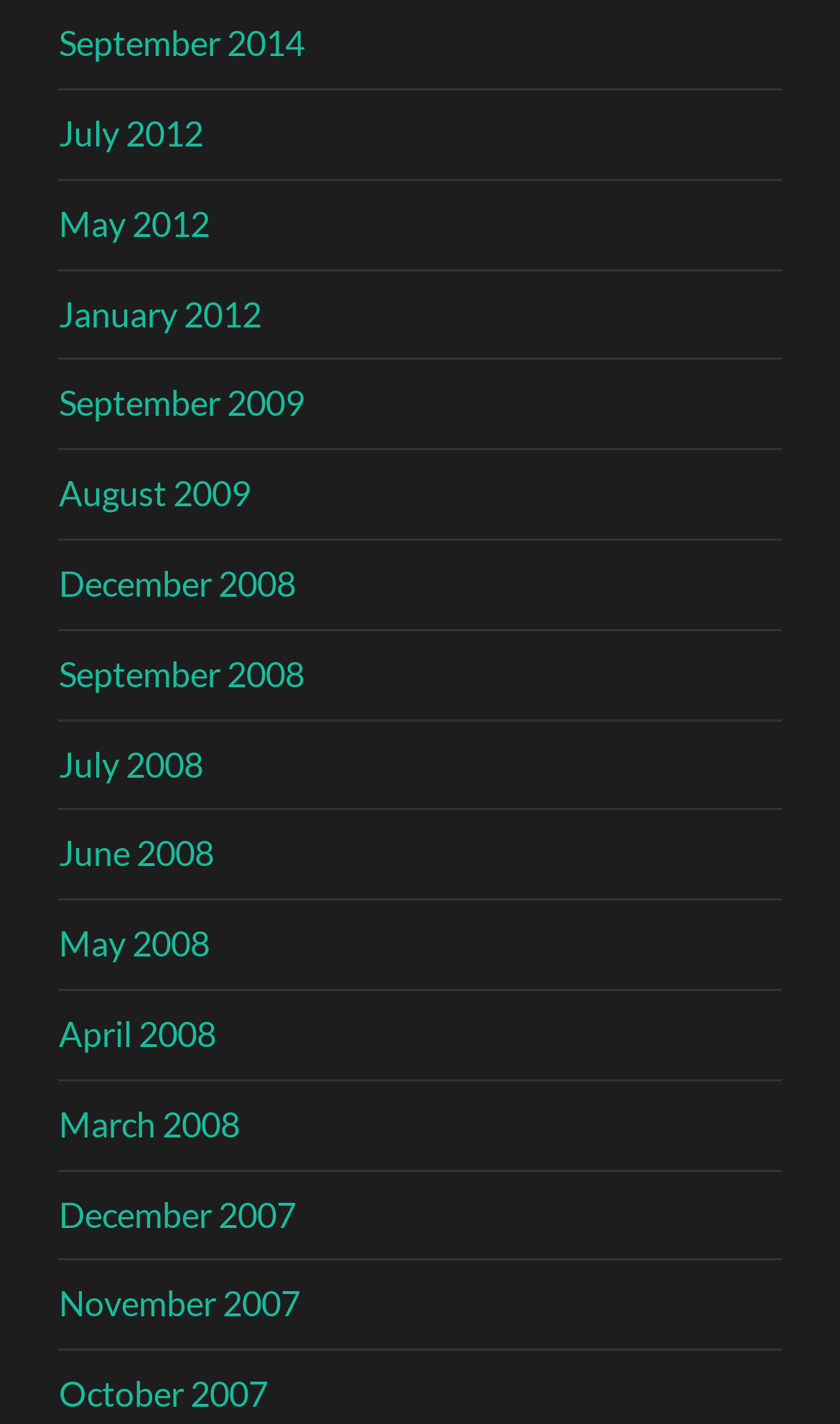Please specify the coordinates of the bounding box for the element that should be clicked to carry out this instruction: "go to July 2012 page". The coordinates must be four float numbers between 0 and 1, formatted as [left, top, right, bottom].

[0.07, 0.079, 0.242, 0.108]